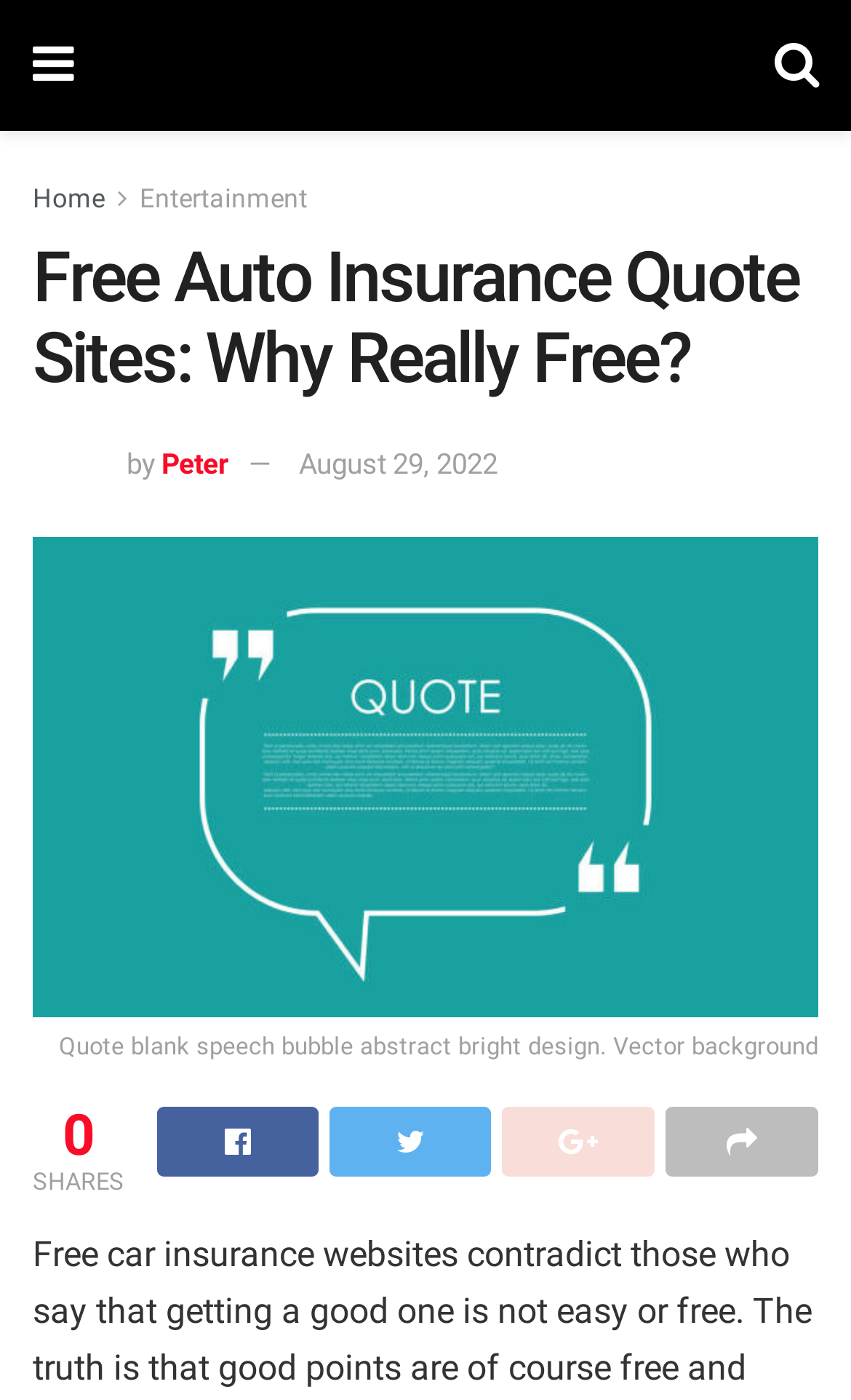Based on the image, please respond to the question with as much detail as possible:
What is the date of the article?

The date of the article can be found next to the author's name, which is 'August 29, 2022' and is a link.